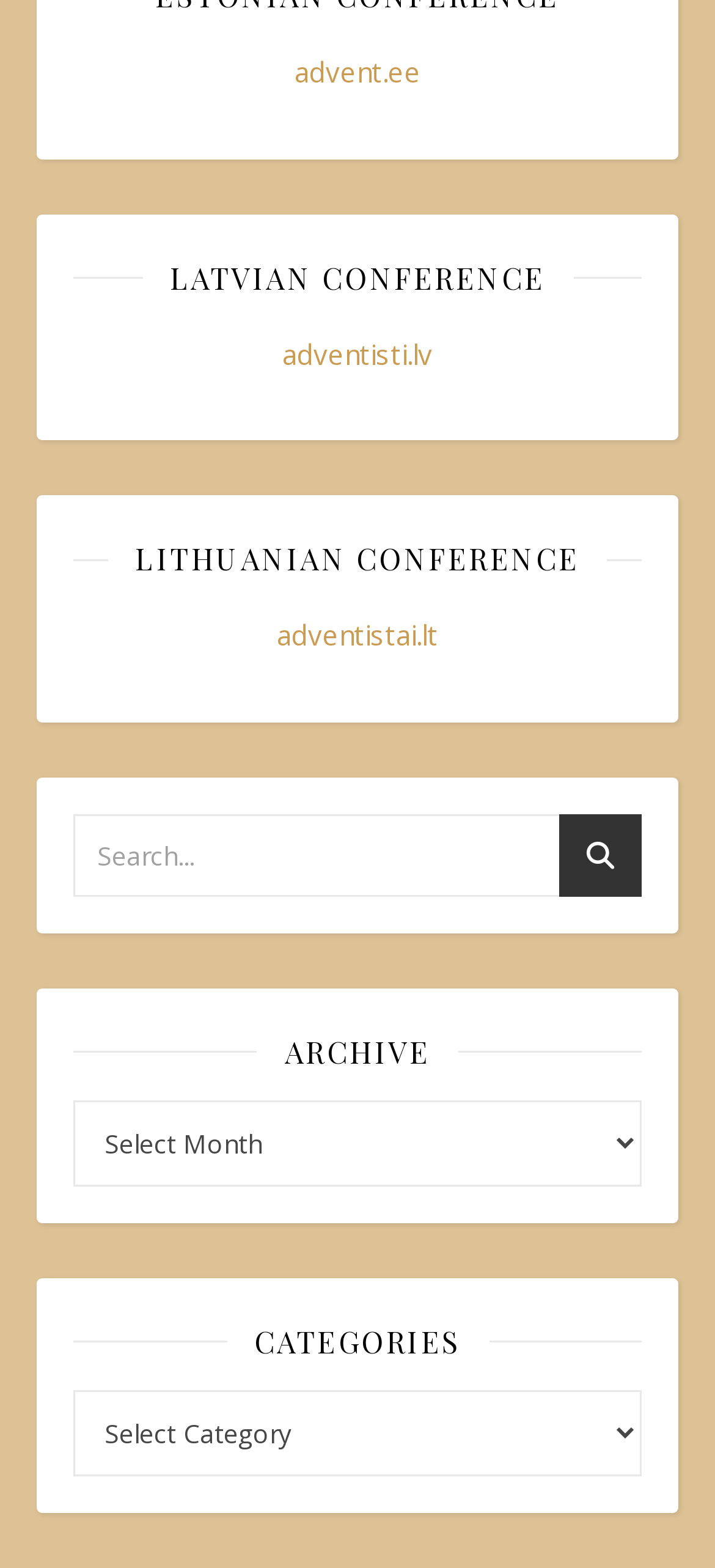What is the function of the 'Archive' combobox?
Give a one-word or short phrase answer based on the image.

To select an archive